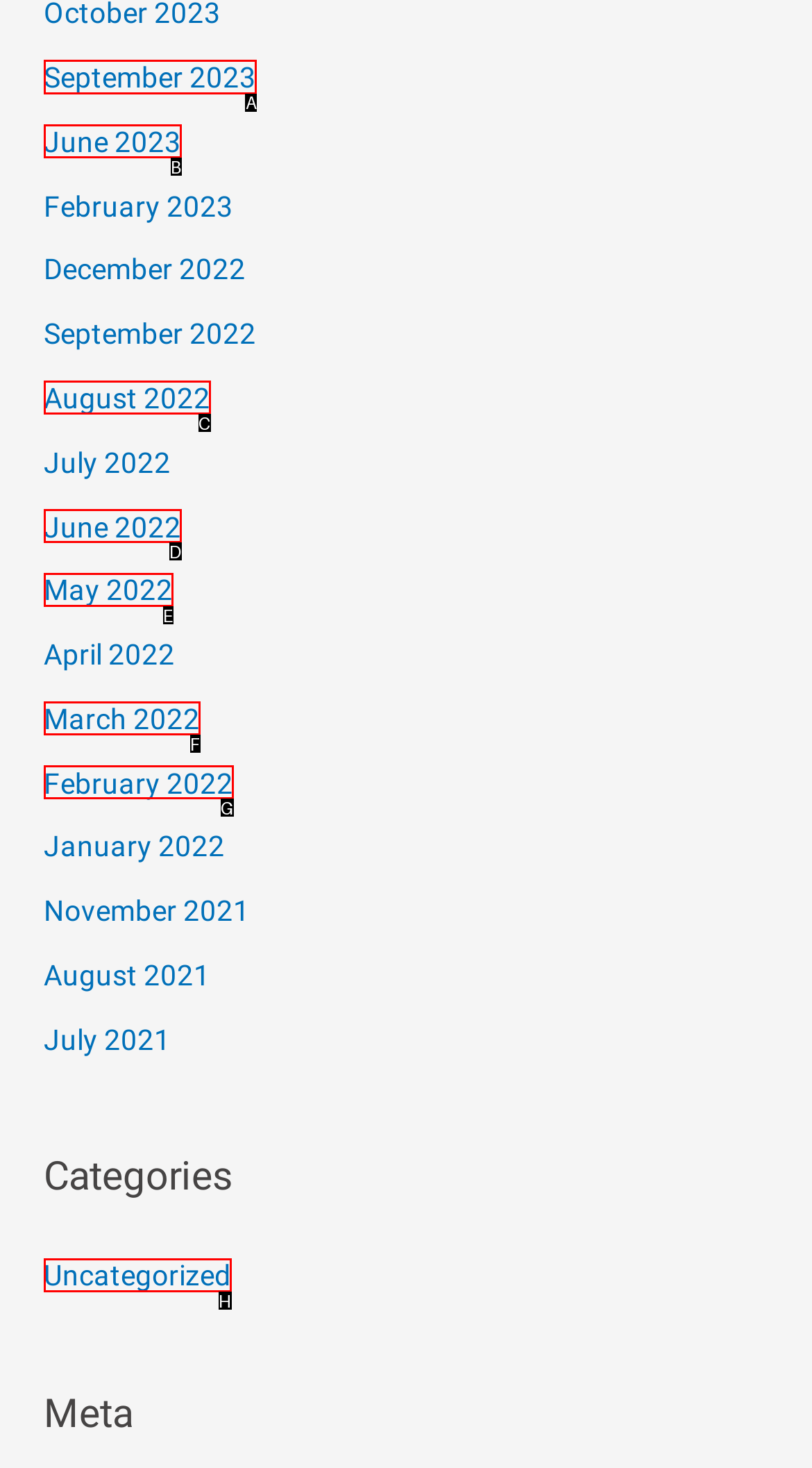Determine which UI element you should click to perform the task: View information on Fibromyalgia / Chronic Fatigue Syndrome
Provide the letter of the correct option from the given choices directly.

None